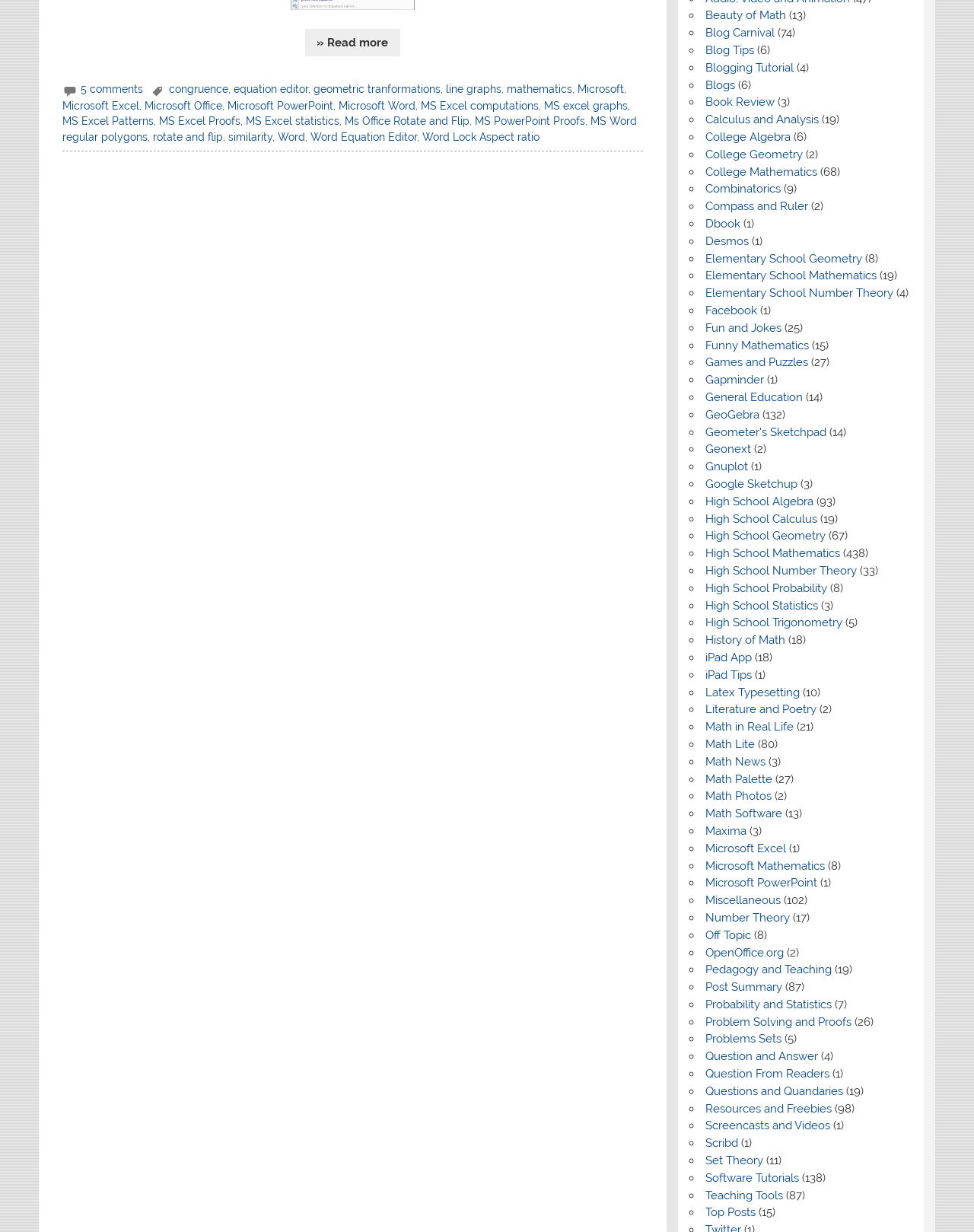Given the webpage screenshot and the description, determine the bounding box coordinates (top-left x, top-left y, bottom-right x, bottom-right y) that define the location of the UI element matching this description: Resources and Freebies

[0.724, 0.894, 0.854, 0.905]